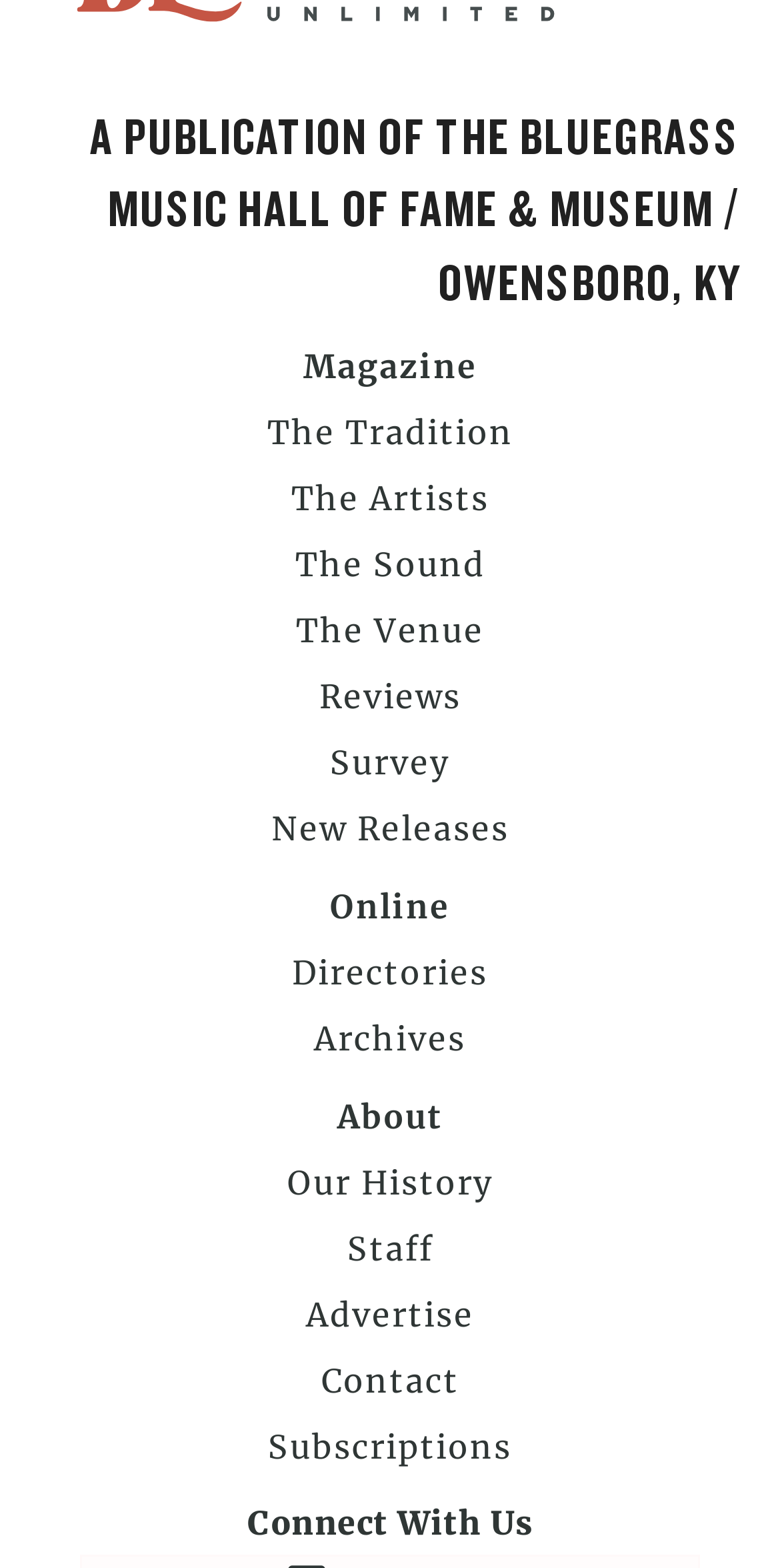Please find the bounding box coordinates of the element's region to be clicked to carry out this instruction: "read about The Tradition".

[0.103, 0.255, 0.897, 0.296]